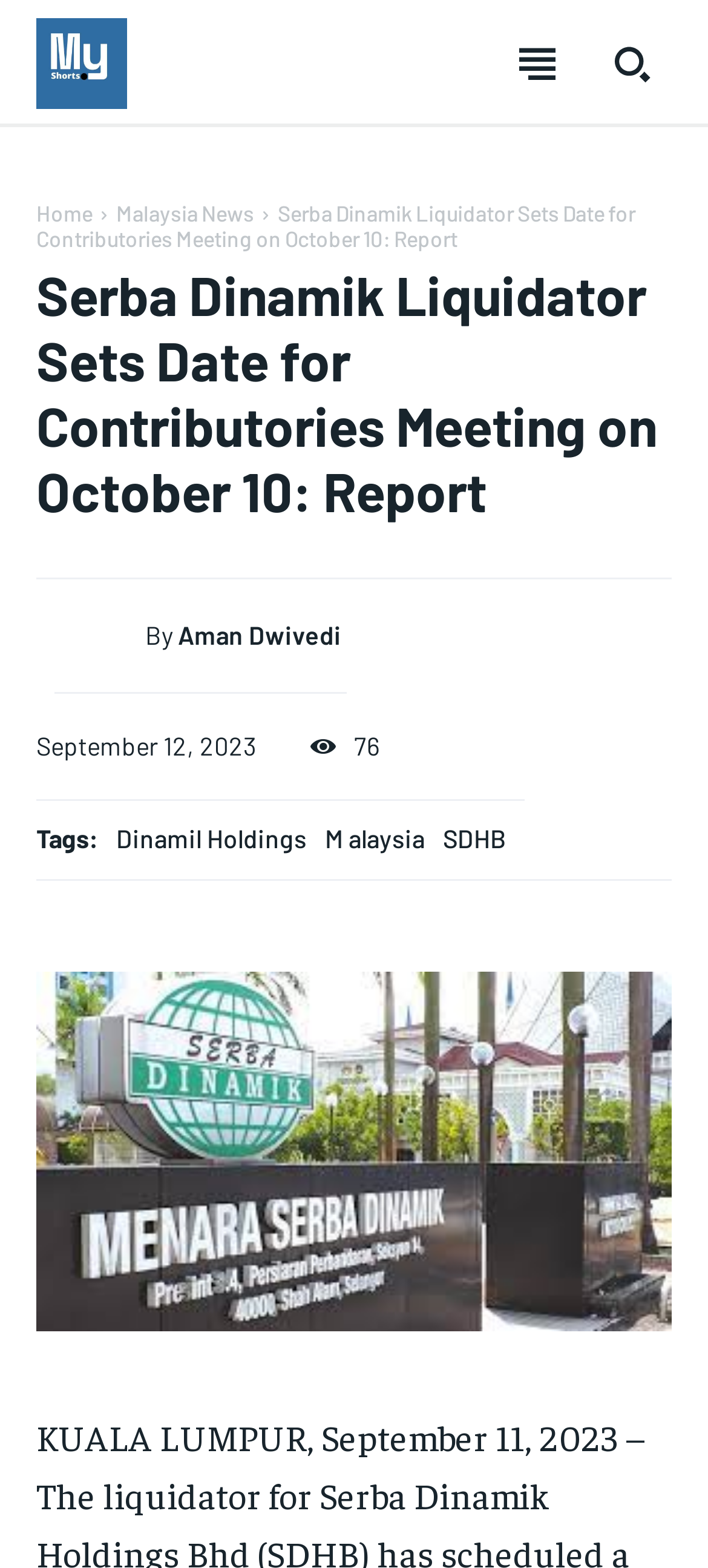Using the description: "여성알바", identify the bounding box of the corresponding UI element in the screenshot.

None